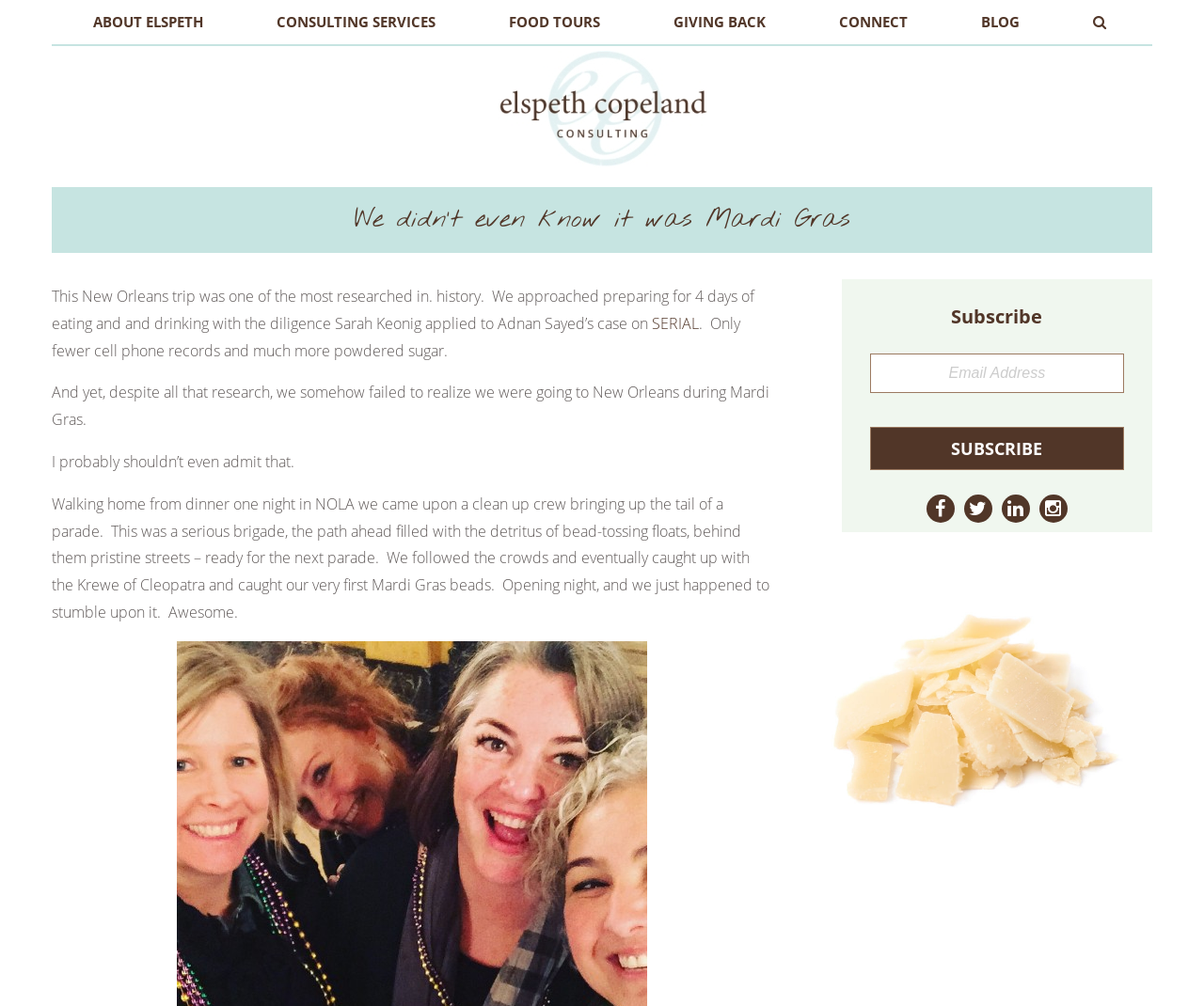Please provide the bounding box coordinates for the element that needs to be clicked to perform the following instruction: "View 'Pictures' of '2018 Blackbeard'". The coordinates should be given as four float numbers between 0 and 1, i.e., [left, top, right, bottom].

None